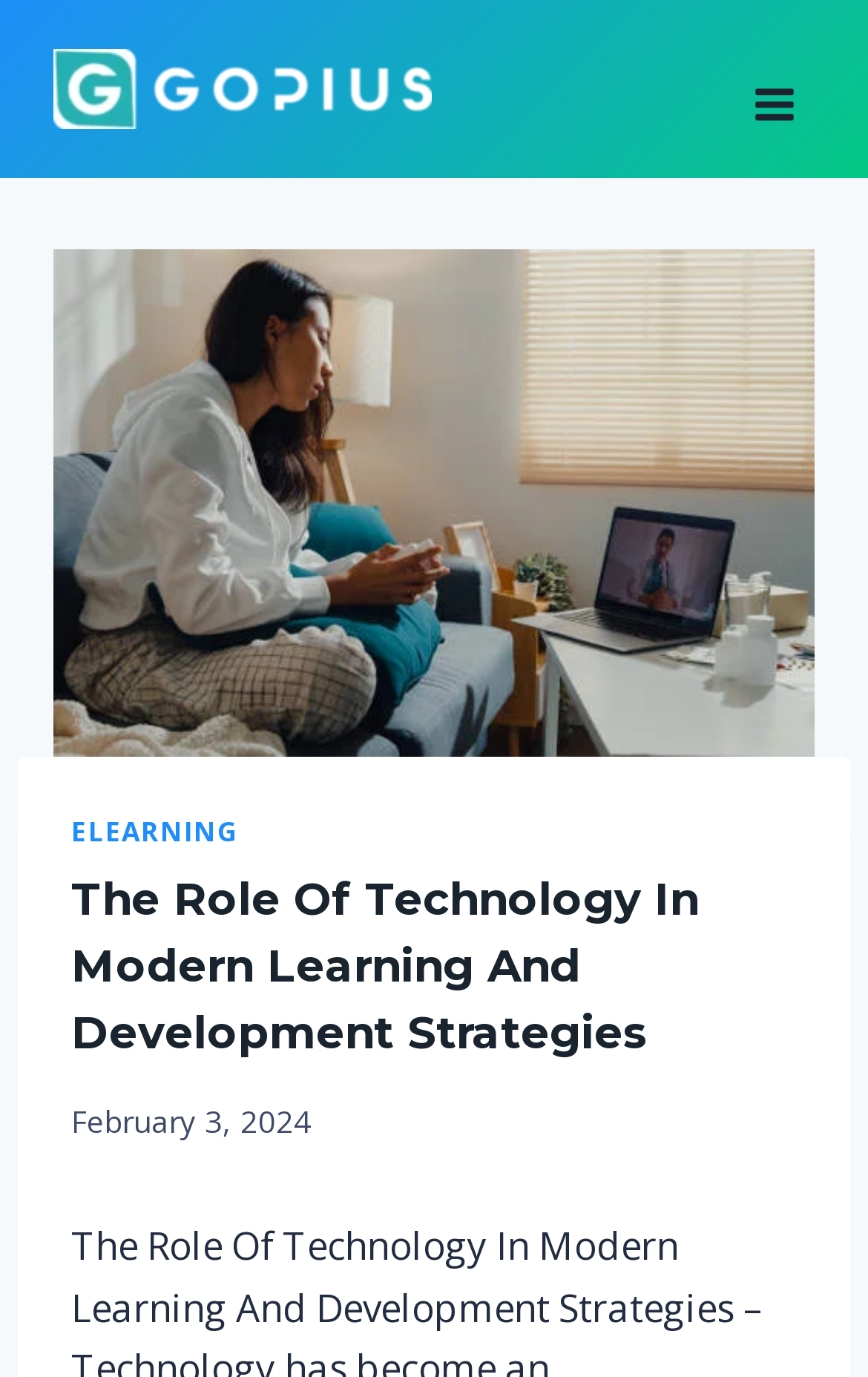Provide the bounding box coordinates for the UI element described in this sentence: "Toggle Menu". The coordinates should be four float values between 0 and 1, i.e., [left, top, right, bottom].

[0.844, 0.037, 0.938, 0.092]